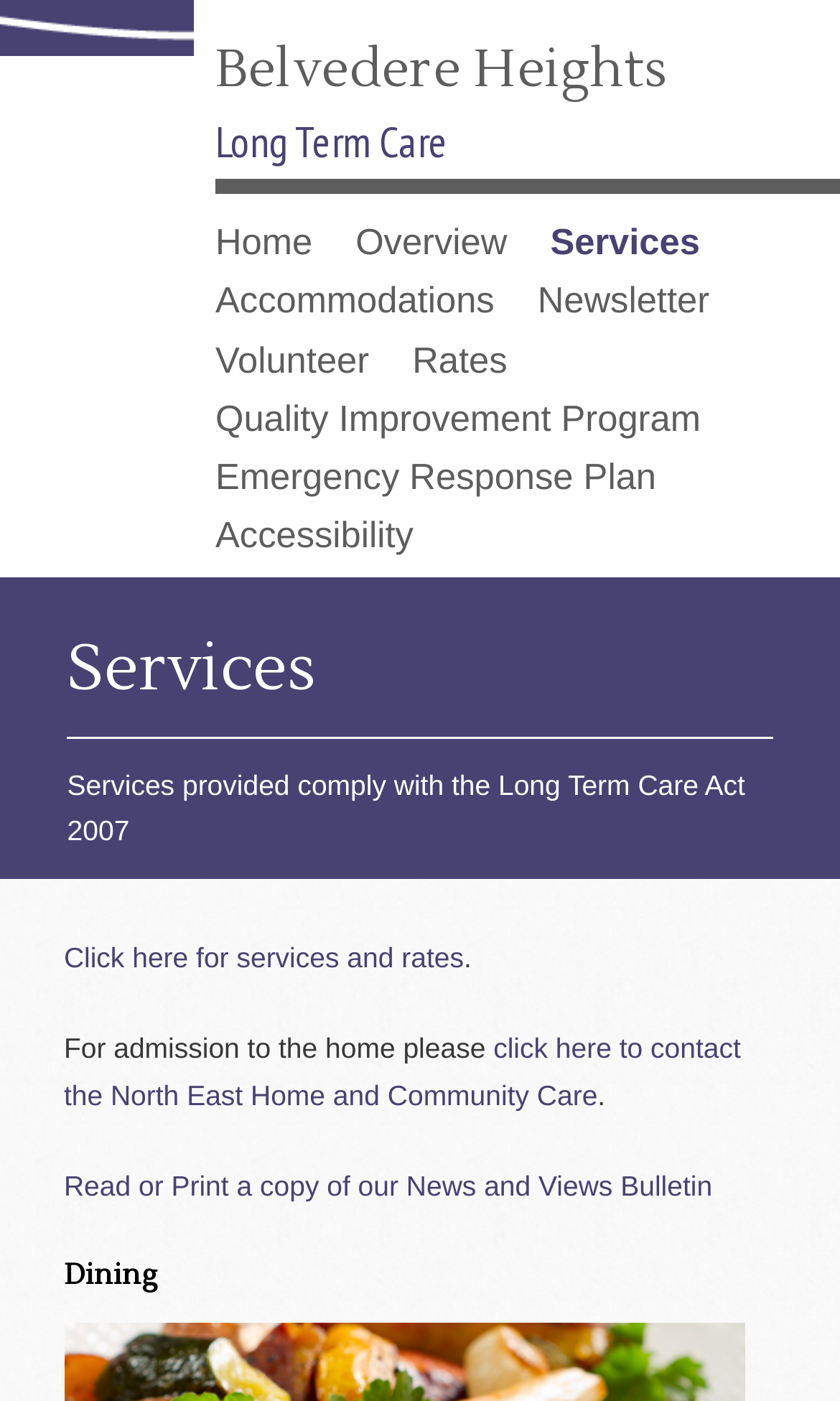Please identify the bounding box coordinates of the clickable element to fulfill the following instruction: "view services and rates". The coordinates should be four float numbers between 0 and 1, i.e., [left, top, right, bottom].

[0.076, 0.665, 0.552, 0.688]